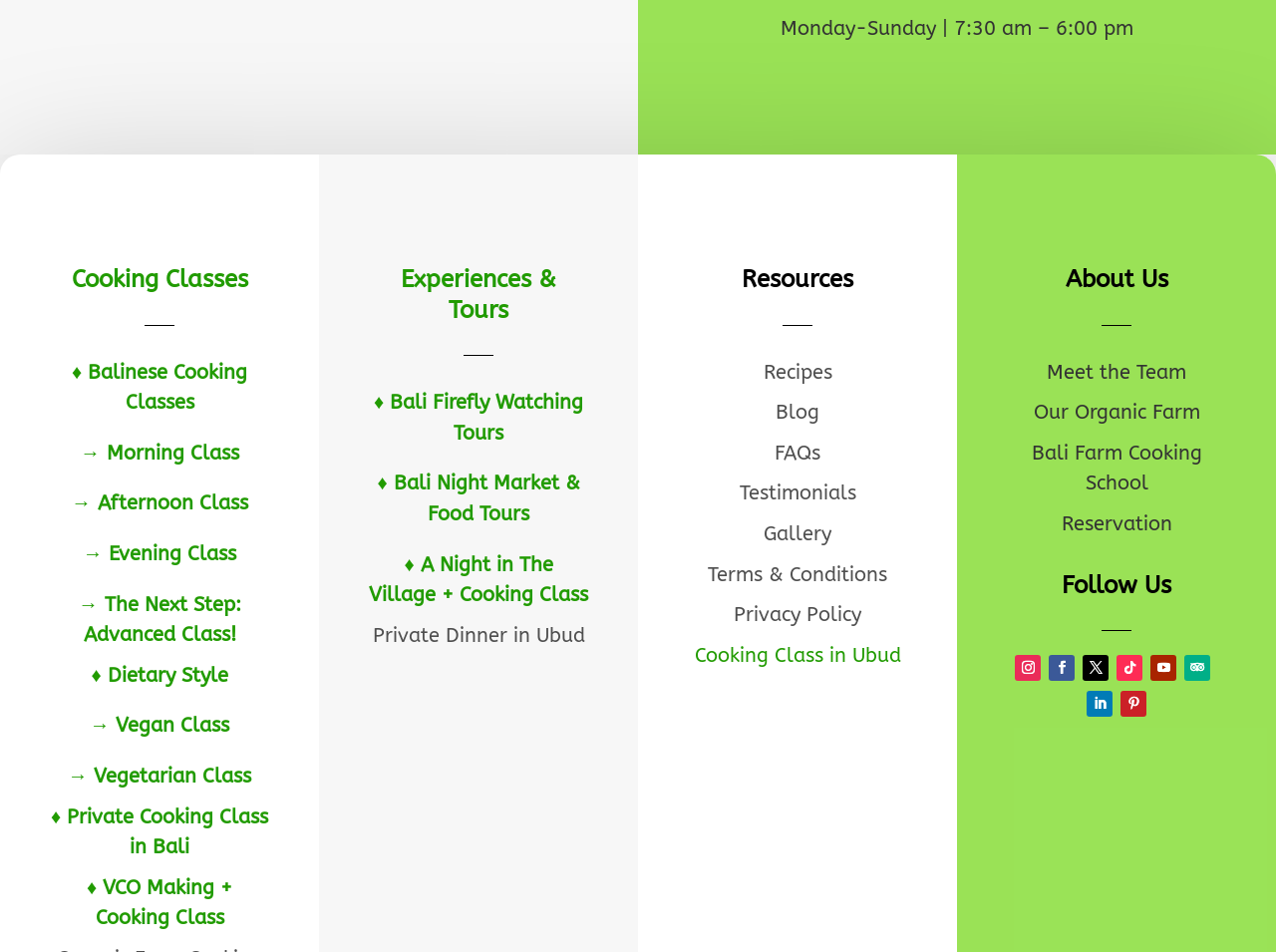Based on the image, give a detailed response to the question: What social media platforms can you follow the cooking school on?

The cooking school can be followed on multiple social media platforms, including Facebook, Twitter, Instagram, and others, which are represented by their respective icons at the bottom of the webpage.